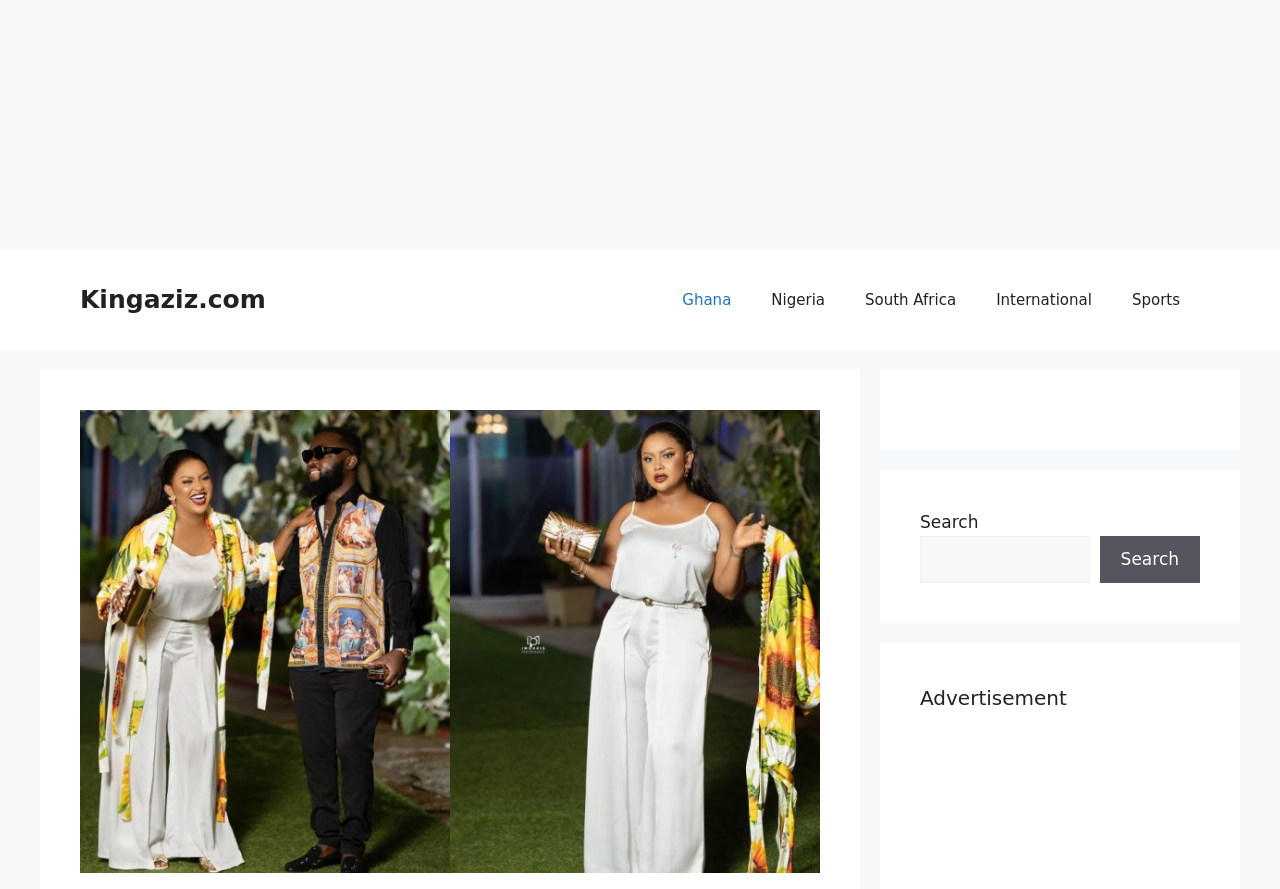Can you pinpoint the bounding box coordinates for the clickable element required for this instruction: "Read more about Xinjiang"? The coordinates should be four float numbers between 0 and 1, i.e., [left, top, right, bottom].

None